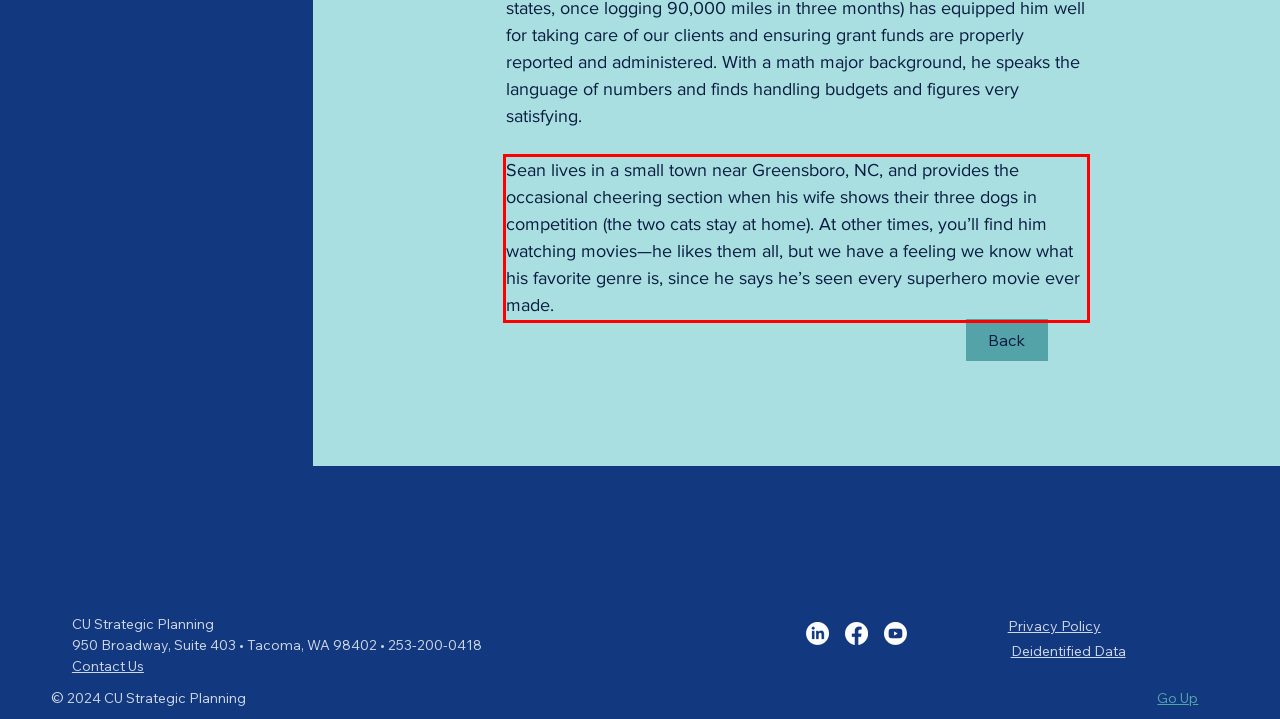You have a screenshot of a webpage with a UI element highlighted by a red bounding box. Use OCR to obtain the text within this highlighted area.

Sean lives in a small town near Greensboro, NC, and provides the occasional cheering section when his wife shows their three dogs in competition (the two cats stay at home). At other times, you’ll find him watching movies—he likes them all, but we have a feeling we know what his favorite genre is, since he says he’s seen every superhero movie ever made.